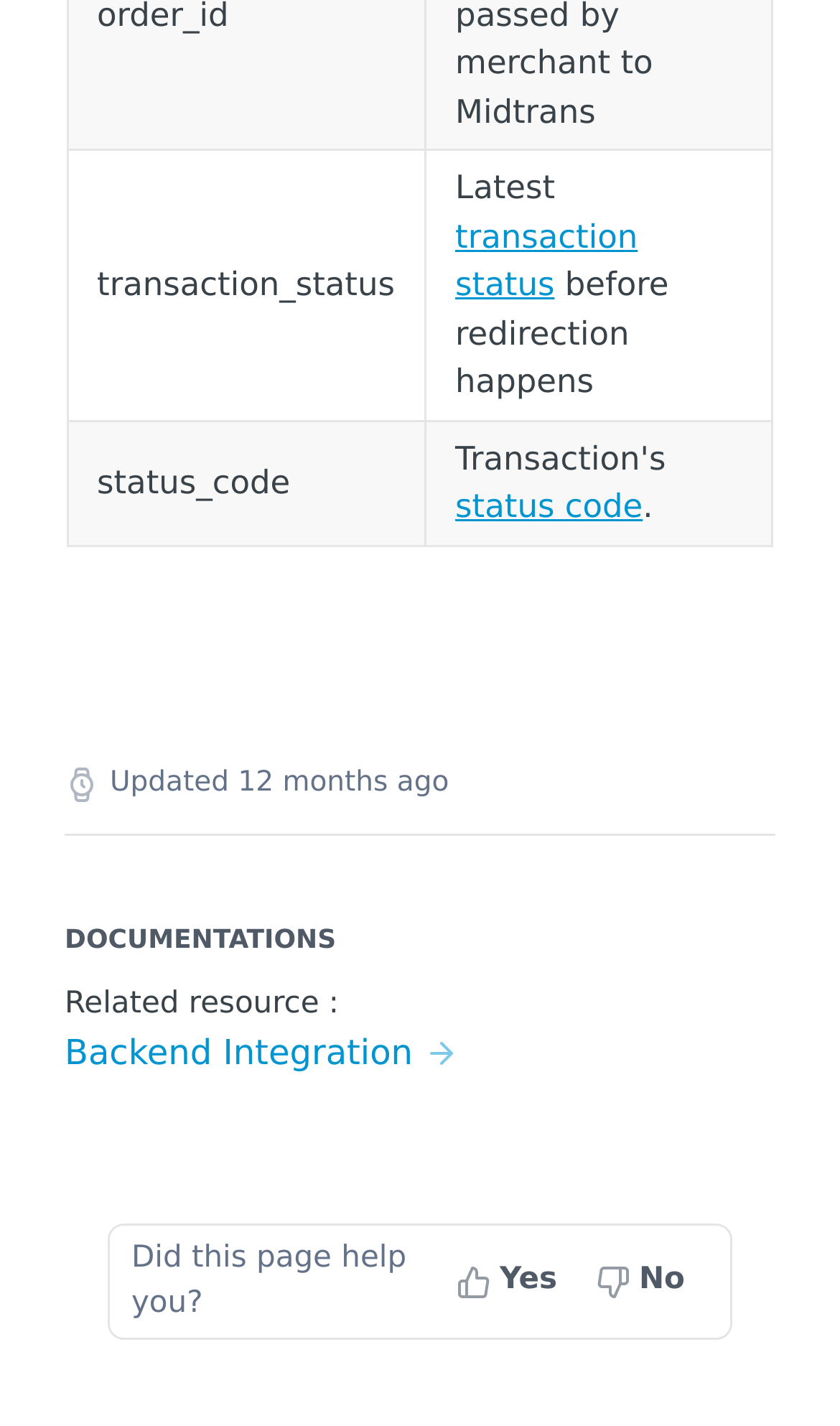For the element described, predict the bounding box coordinates as (top-left x, top-left y, bottom-right x, bottom-right y). All values should be between 0 and 1. Element description: Update Subscription Schedule Object

[0.184, 0.573, 0.85, 0.609]